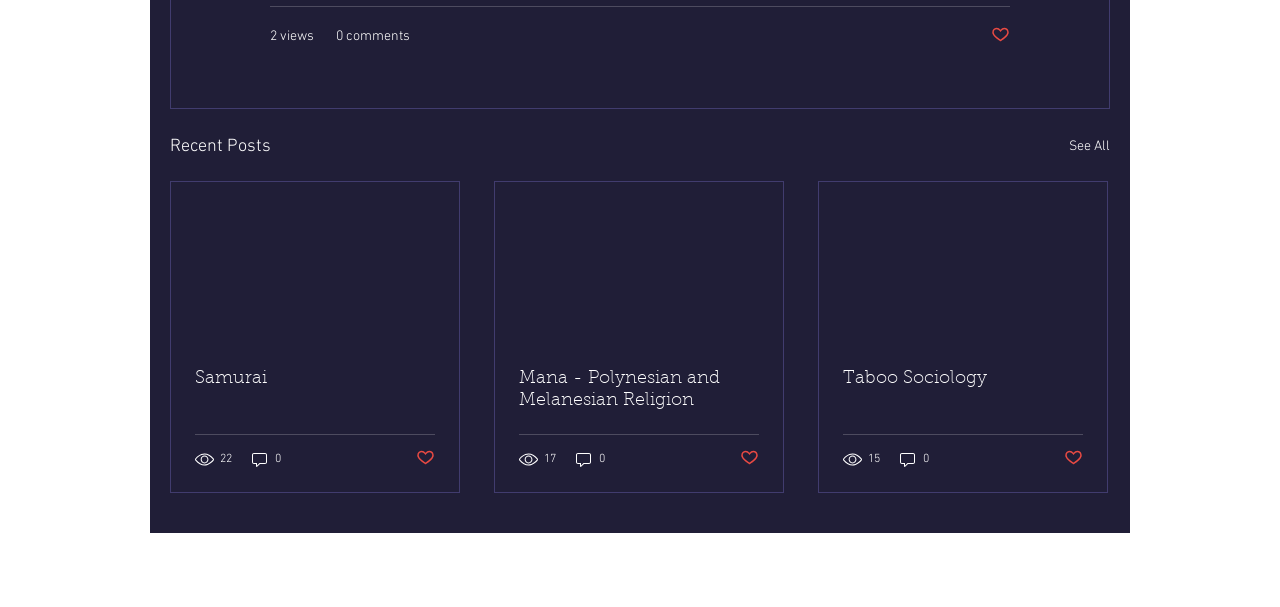Please locate the clickable area by providing the bounding box coordinates to follow this instruction: "View the 'Recent Posts'".

[0.133, 0.217, 0.212, 0.265]